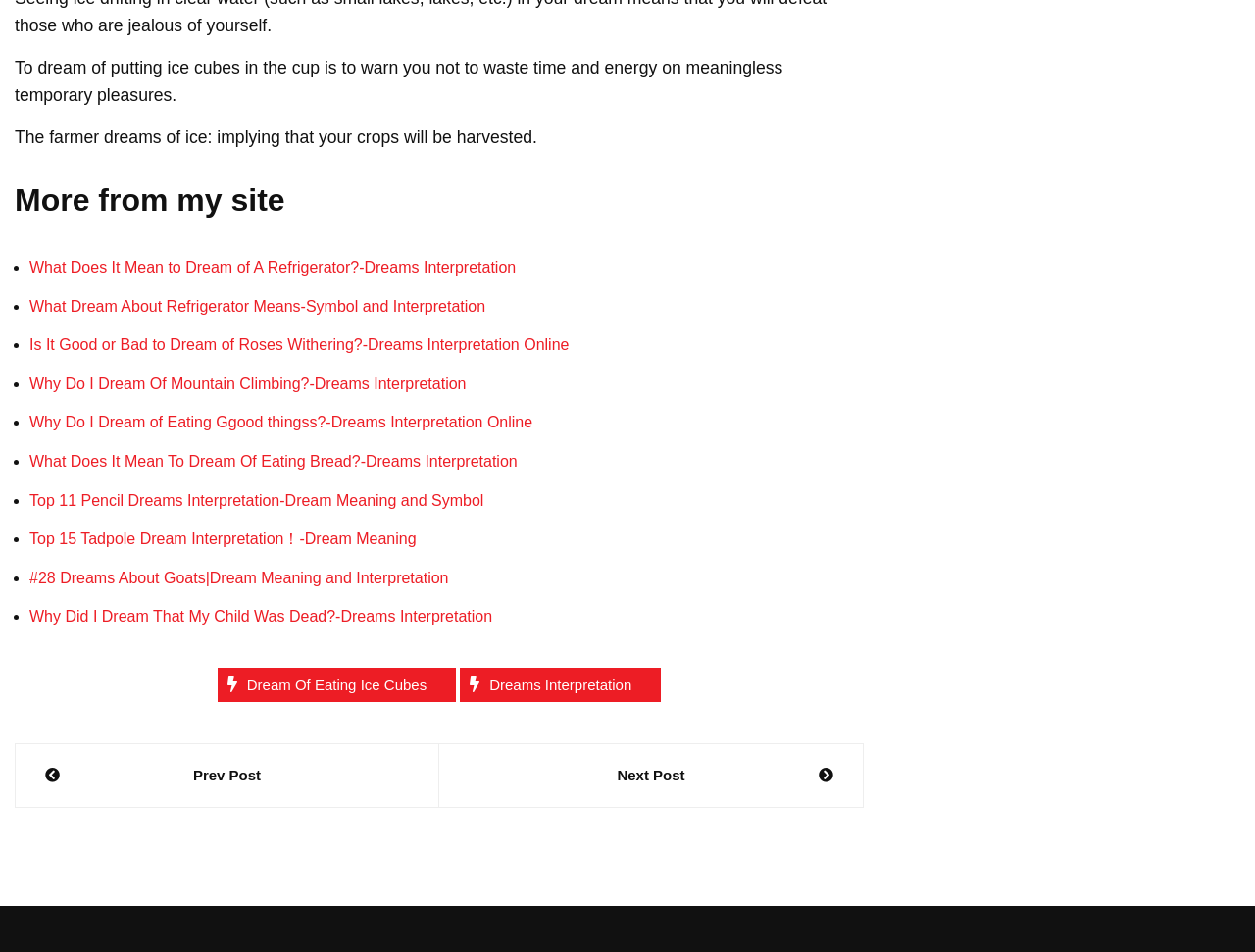Please determine the bounding box coordinates of the element to click in order to execute the following instruction: "Check the next post". The coordinates should be four float numbers between 0 and 1, specified as [left, top, right, bottom].

[0.373, 0.802, 0.664, 0.827]